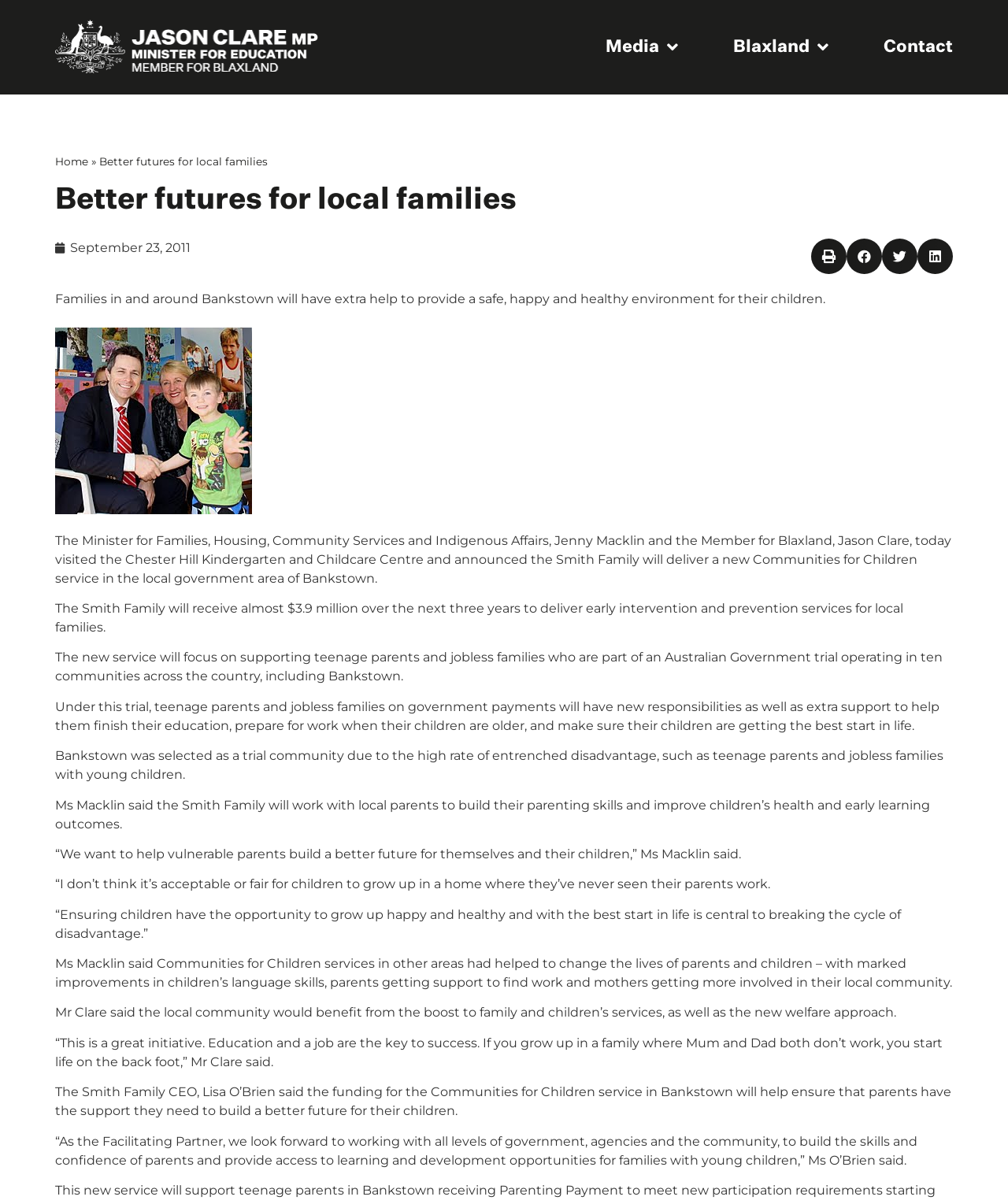Could you determine the bounding box coordinates of the clickable element to complete the instruction: "Click the 'Share on facebook' button"? Provide the coordinates as four float numbers between 0 and 1, i.e., [left, top, right, bottom].

[0.84, 0.198, 0.875, 0.228]